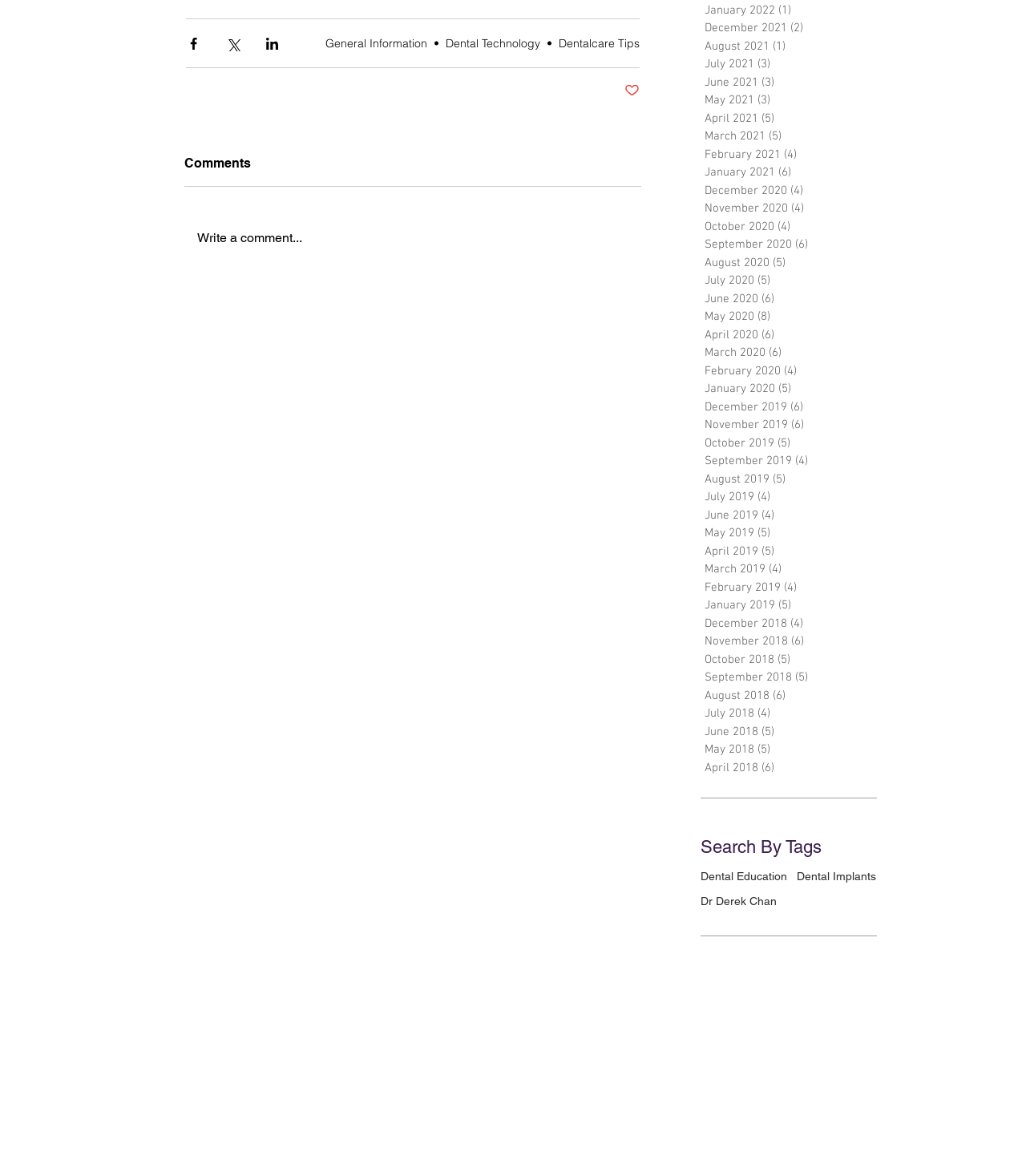Find the bounding box coordinates for the HTML element described as: "June 2019 (4) 4 posts". The coordinates should consist of four float values between 0 and 1, i.e., [left, top, right, bottom].

[0.687, 0.442, 0.851, 0.457]